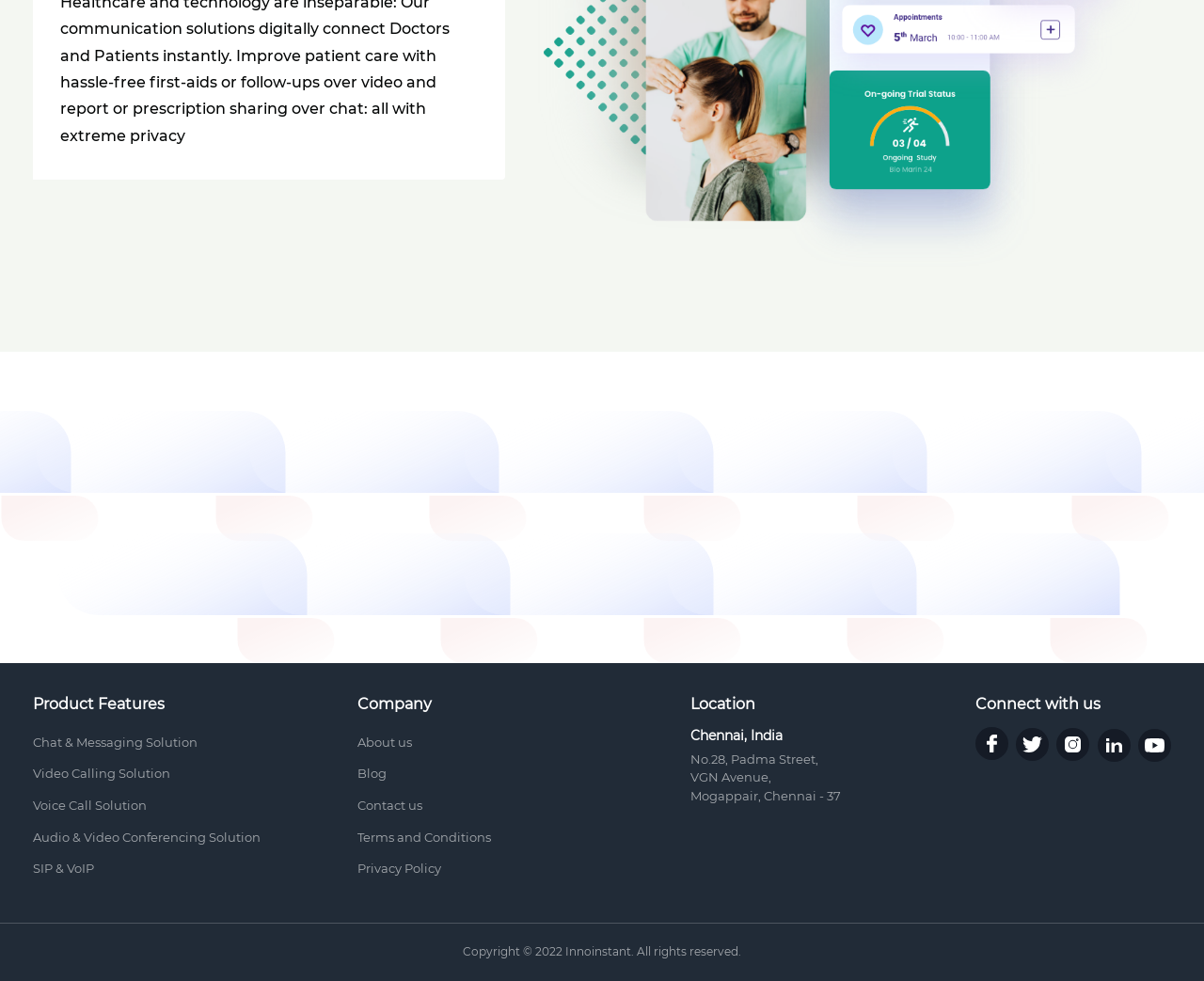Determine the bounding box coordinates of the clickable region to follow the instruction: "View About us".

[0.296, 0.741, 0.342, 0.773]